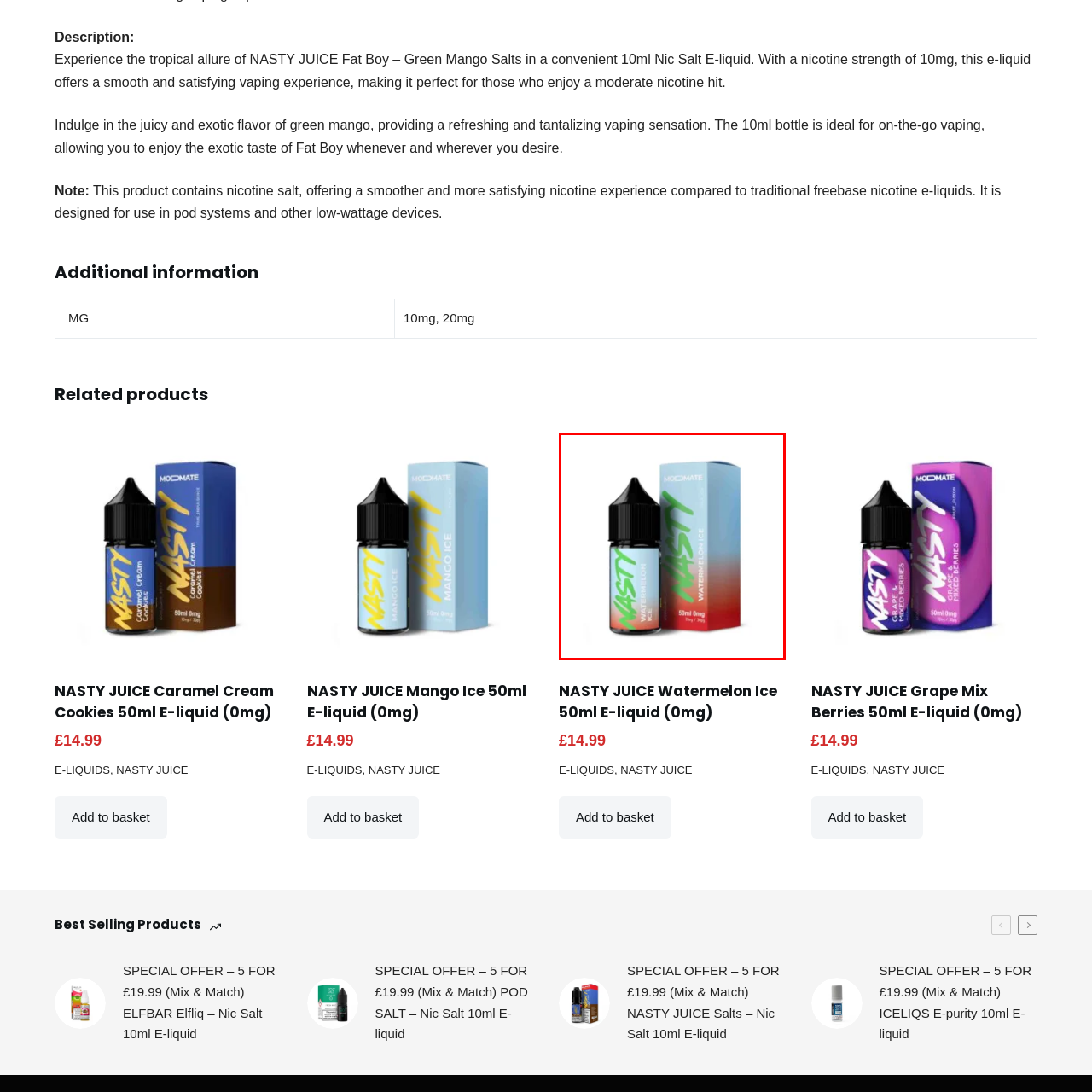What is the flavor of the e-liquid?
Examine the content inside the red bounding box and give a comprehensive answer to the question.

The flavor of the e-liquid is 'Watermelon Ice', which is indicated on the bottle and reflected in the gradient packaging that transitions from cool blue to vibrant red, suggesting a refreshing and sweet taste.